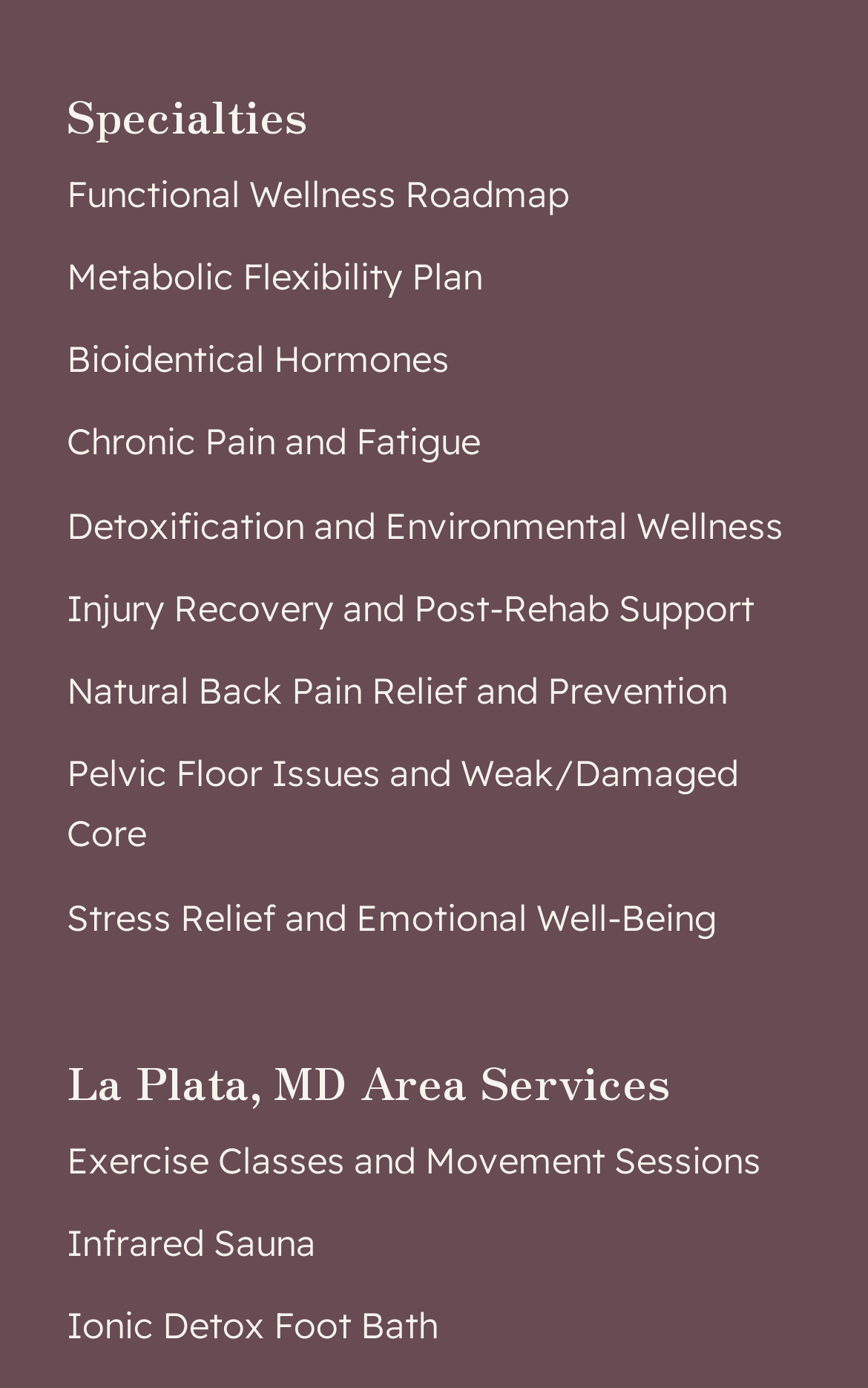Identify the bounding box coordinates of the element that should be clicked to fulfill this task: "Explore Bioidentical Hormones". The coordinates should be provided as four float numbers between 0 and 1, i.e., [left, top, right, bottom].

[0.077, 0.238, 0.923, 0.285]